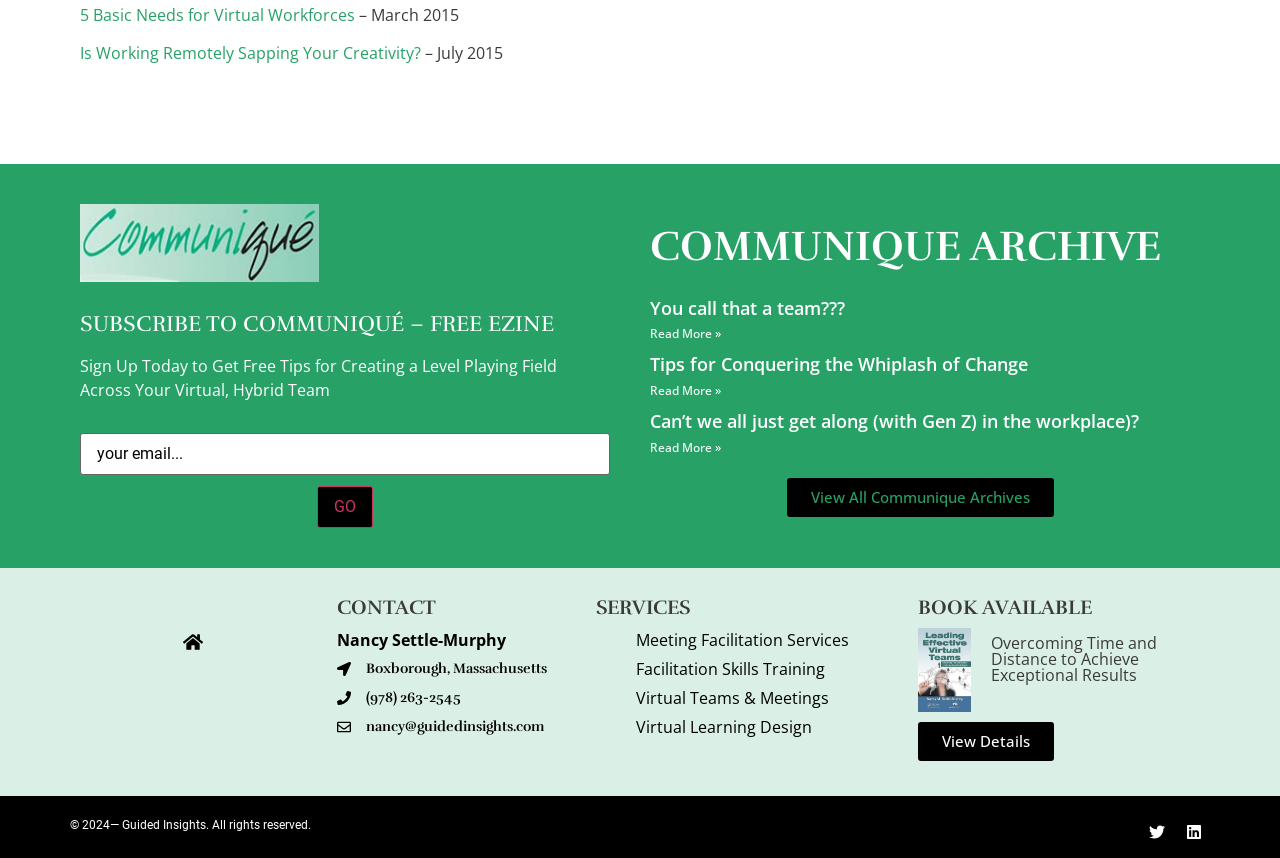Please provide the bounding box coordinates for the element that needs to be clicked to perform the following instruction: "Contact Nancy Settle-Murphy". The coordinates should be given as four float numbers between 0 and 1, i.e., [left, top, right, bottom].

[0.263, 0.733, 0.395, 0.758]